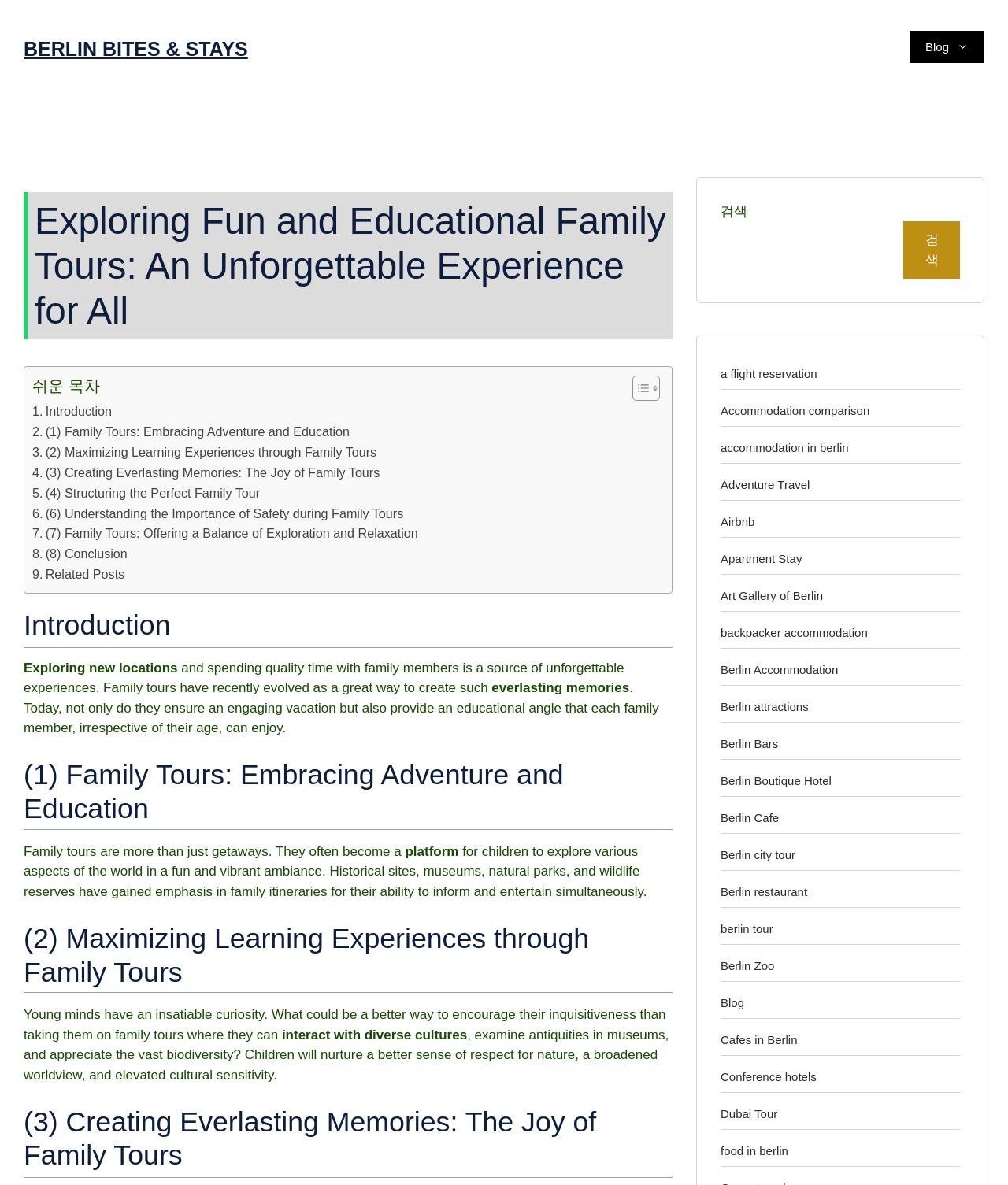Please find and give the text of the main heading on the webpage.

Exploring Fun and Educational Family Tours: An Unforgettable Experience for All